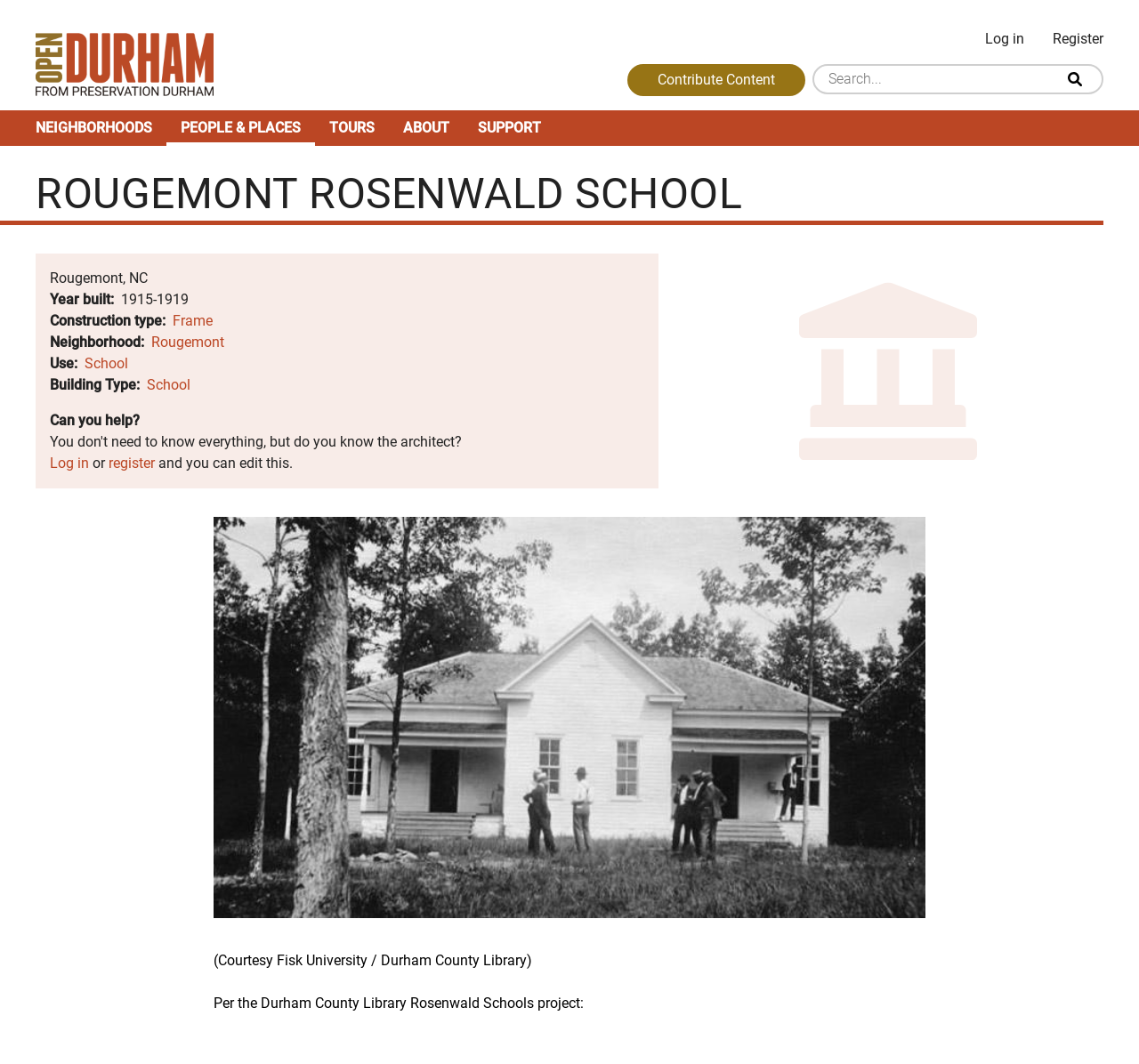What is the neighborhood of the school?
Could you please answer the question thoroughly and with as much detail as possible?

I found the answer by looking at the static text 'Neighborhood' and the corresponding link 'Rougemont' which suggests that the school is located in the Rougemont neighborhood.